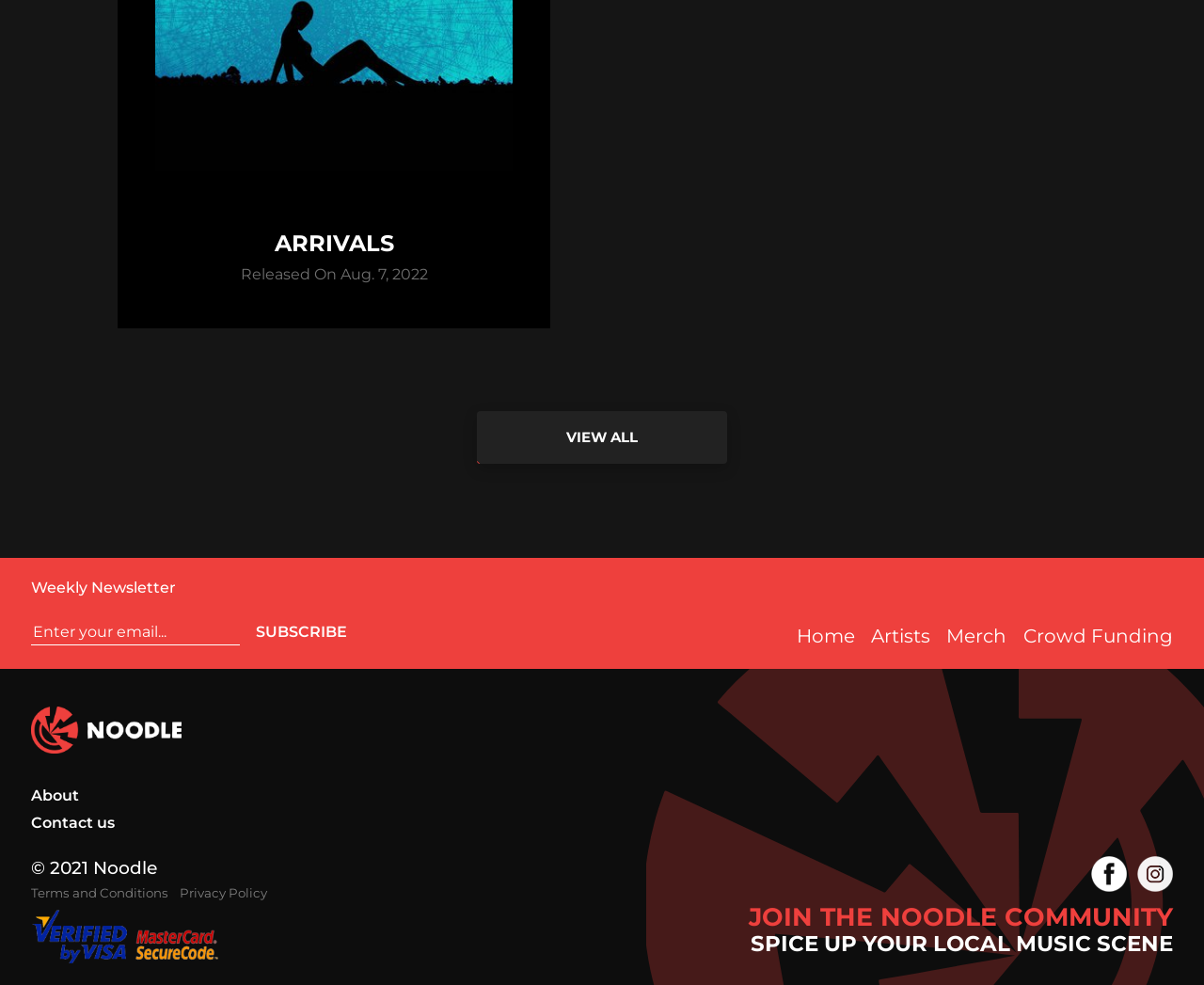What is the call-to-action below the newsletter section?
We need a detailed and exhaustive answer to the question. Please elaborate.

The call-to-action button is located below the 'Weekly Newsletter' section and the textbox, and it has the text 'SUBSCRIBE'.